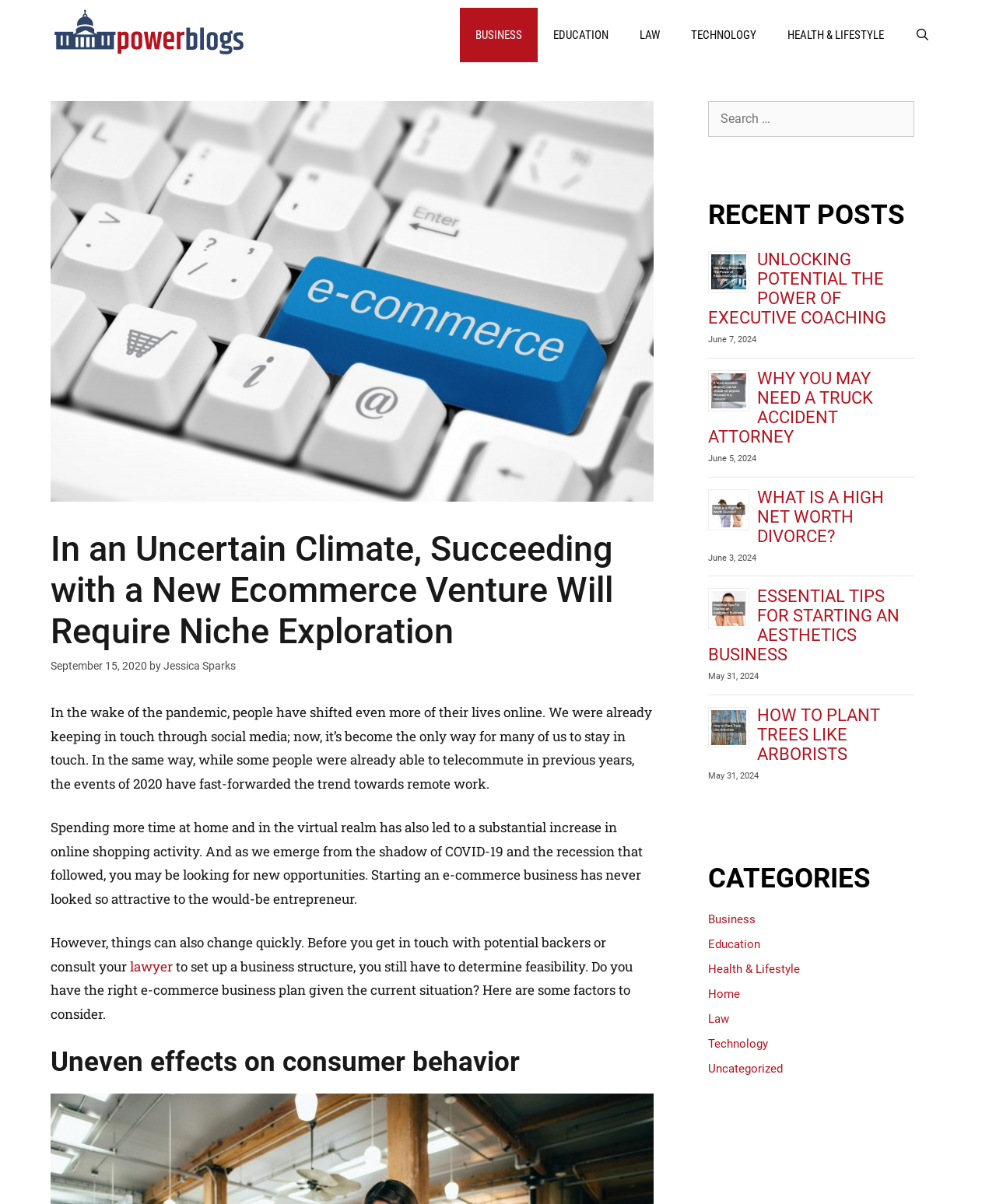Please identify the coordinates of the bounding box for the clickable region that will accomplish this instruction: "Click on the 'BUSINESS' link".

[0.461, 0.006, 0.54, 0.052]